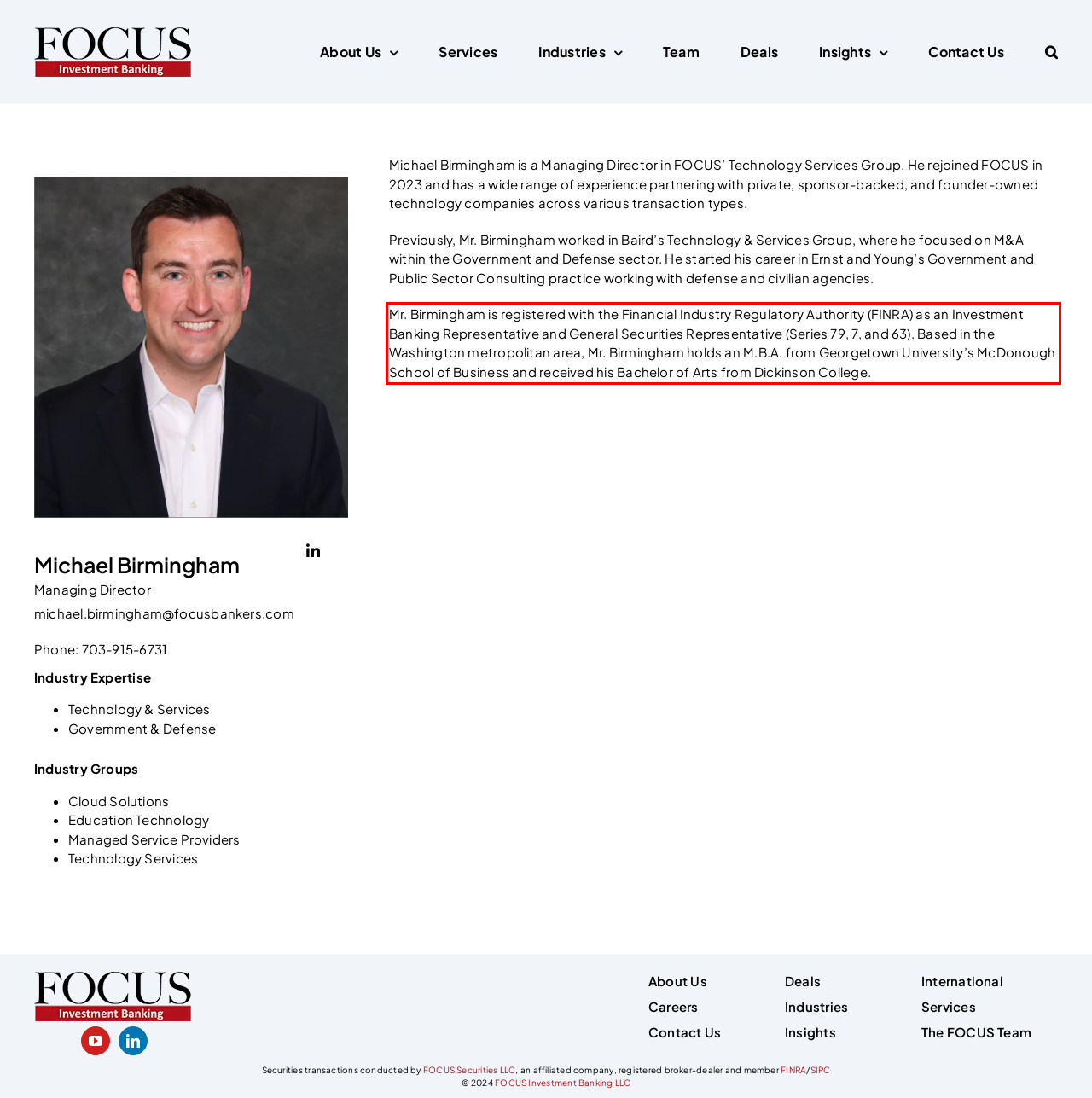Review the webpage screenshot provided, and perform OCR to extract the text from the red bounding box.

Mr. Birmingham is registered with the Financial Industry Regulatory Authority (FINRA) as an Investment Banking Representative and General Securities Representative (Series 79, 7, and 63). Based in the Washington metropolitan area, Mr. Birmingham holds an M.B.A. from Georgetown University’s McDonough School of Business and received his Bachelor of Arts from Dickinson College.